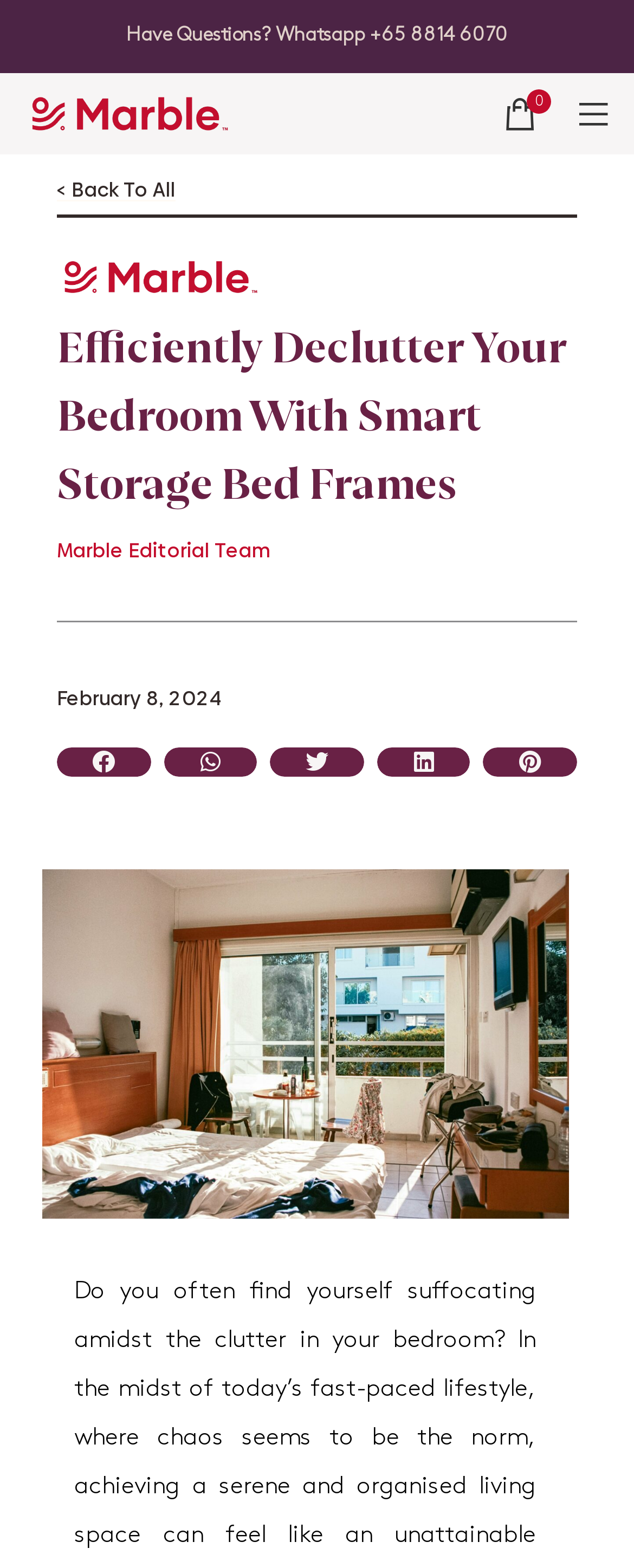Please find the bounding box coordinates of the section that needs to be clicked to achieve this instruction: "Go back to all".

[0.09, 0.115, 0.277, 0.128]